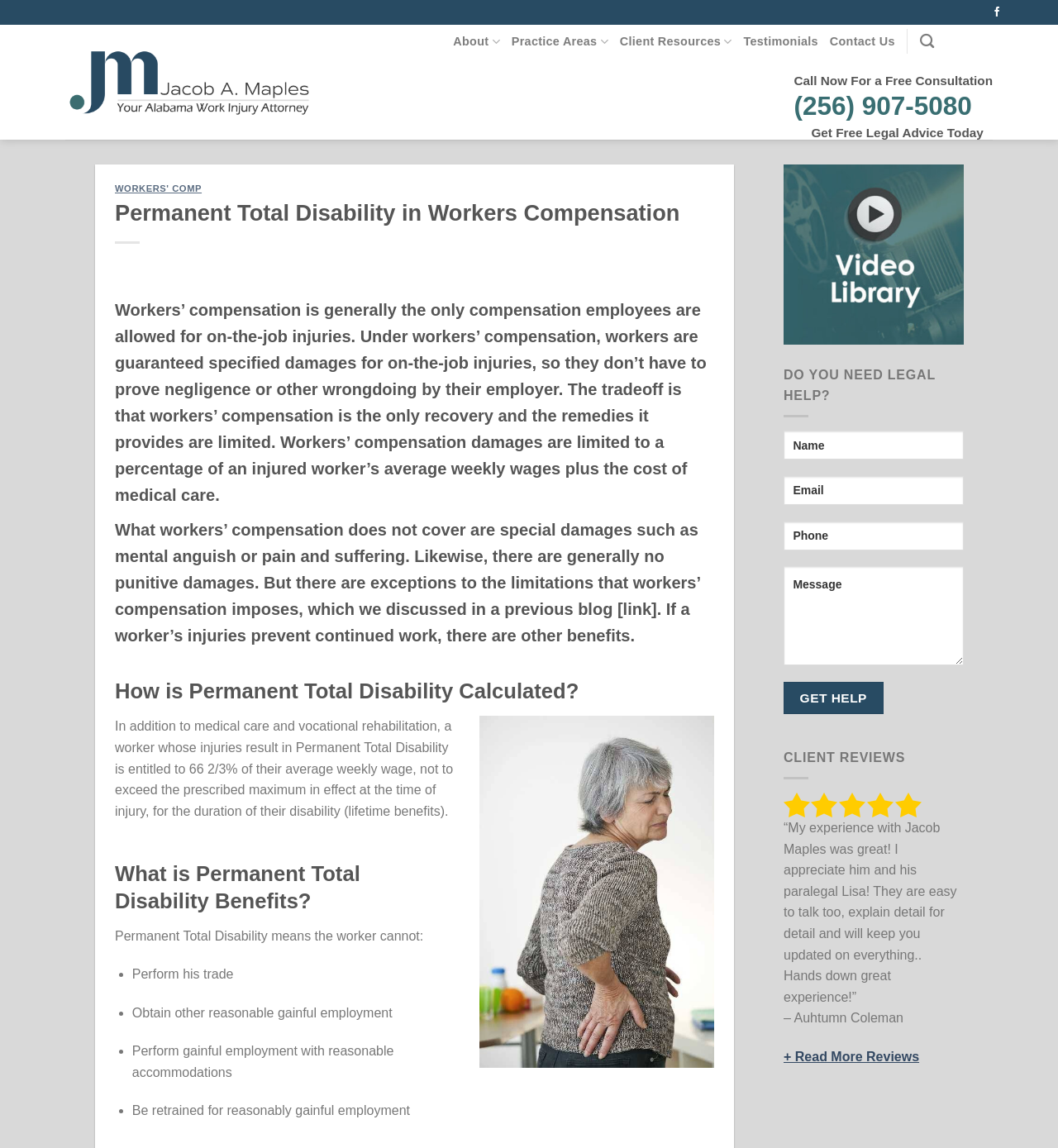Identify the bounding box for the described UI element. Provide the coordinates in (top-left x, top-left y, bottom-right x, bottom-right y) format with values ranging from 0 to 1: Testimonials

[0.703, 0.023, 0.773, 0.049]